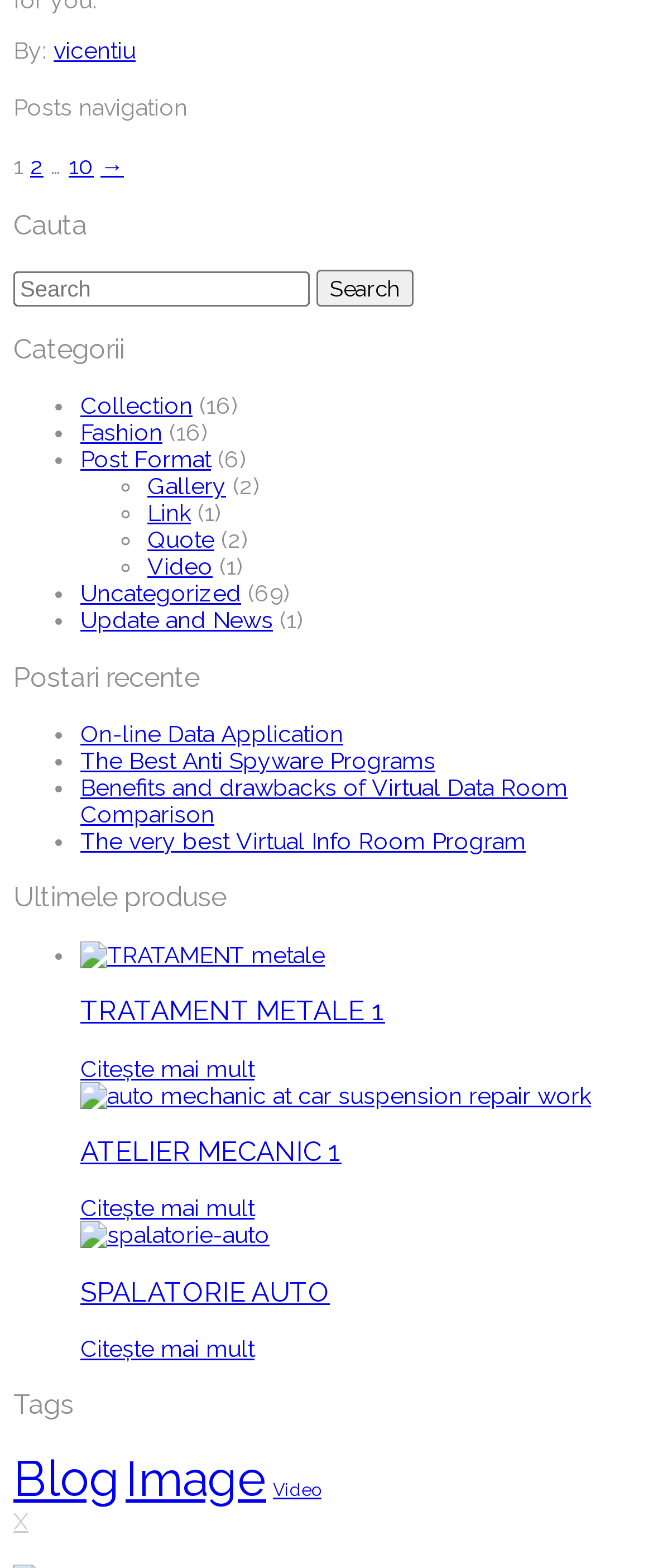What is the author of the post?
Please answer using one word or phrase, based on the screenshot.

vicentiu